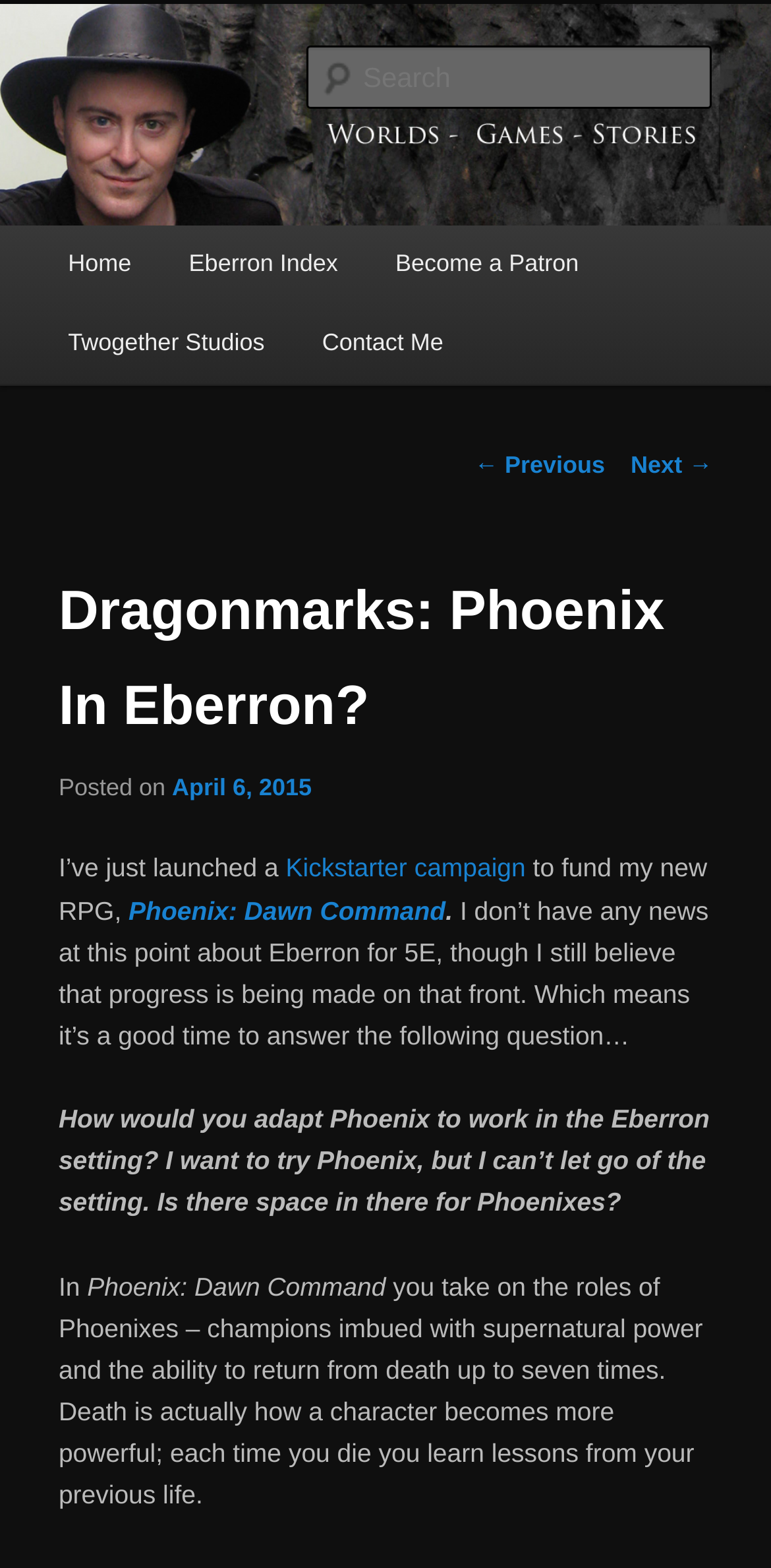Please locate the bounding box coordinates of the element that needs to be clicked to achieve the following instruction: "Search for something". The coordinates should be four float numbers between 0 and 1, i.e., [left, top, right, bottom].

[0.396, 0.029, 0.924, 0.07]